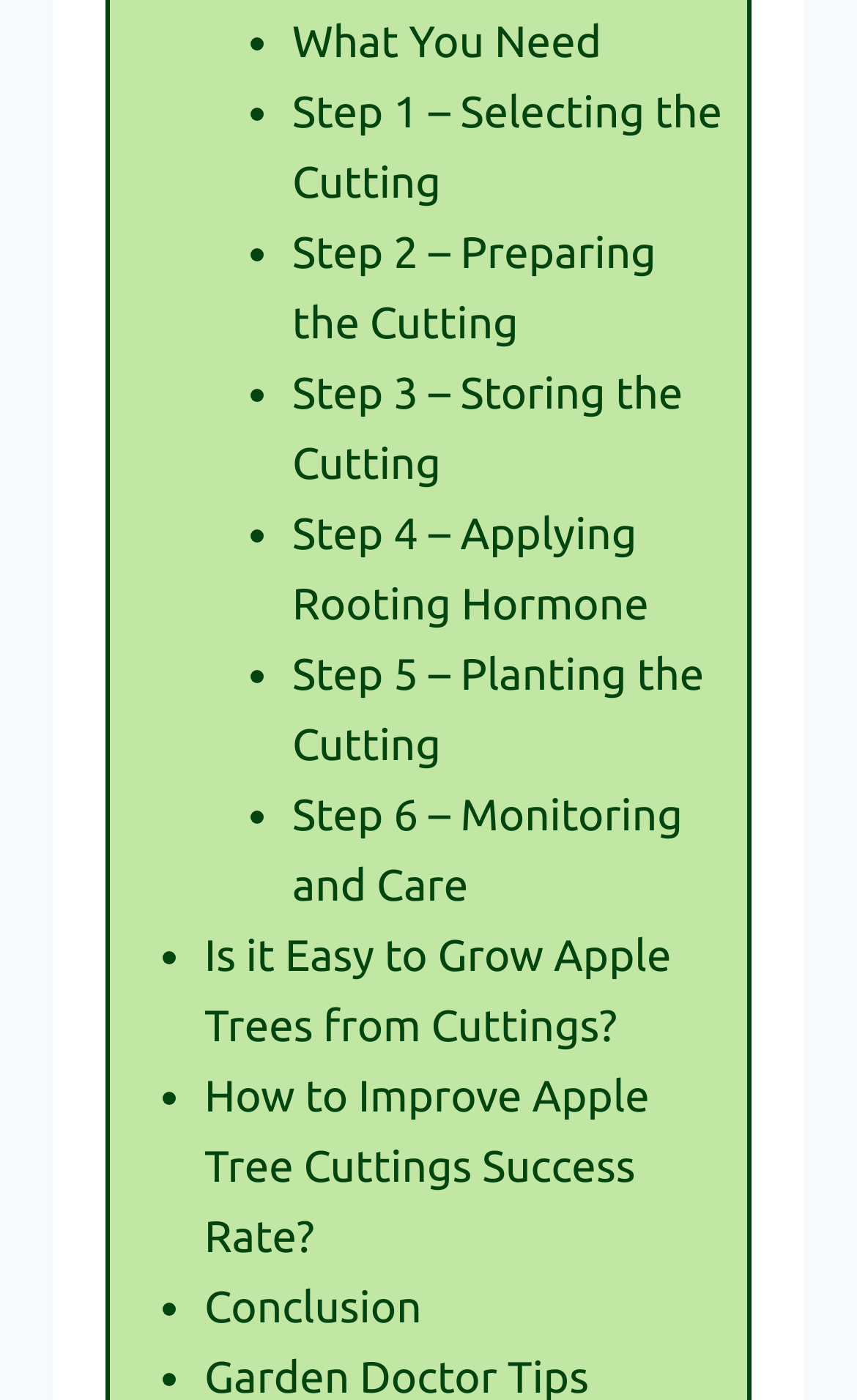Could you highlight the region that needs to be clicked to execute the instruction: "Get tips from the Garden Doctor"?

[0.238, 0.558, 0.687, 0.594]